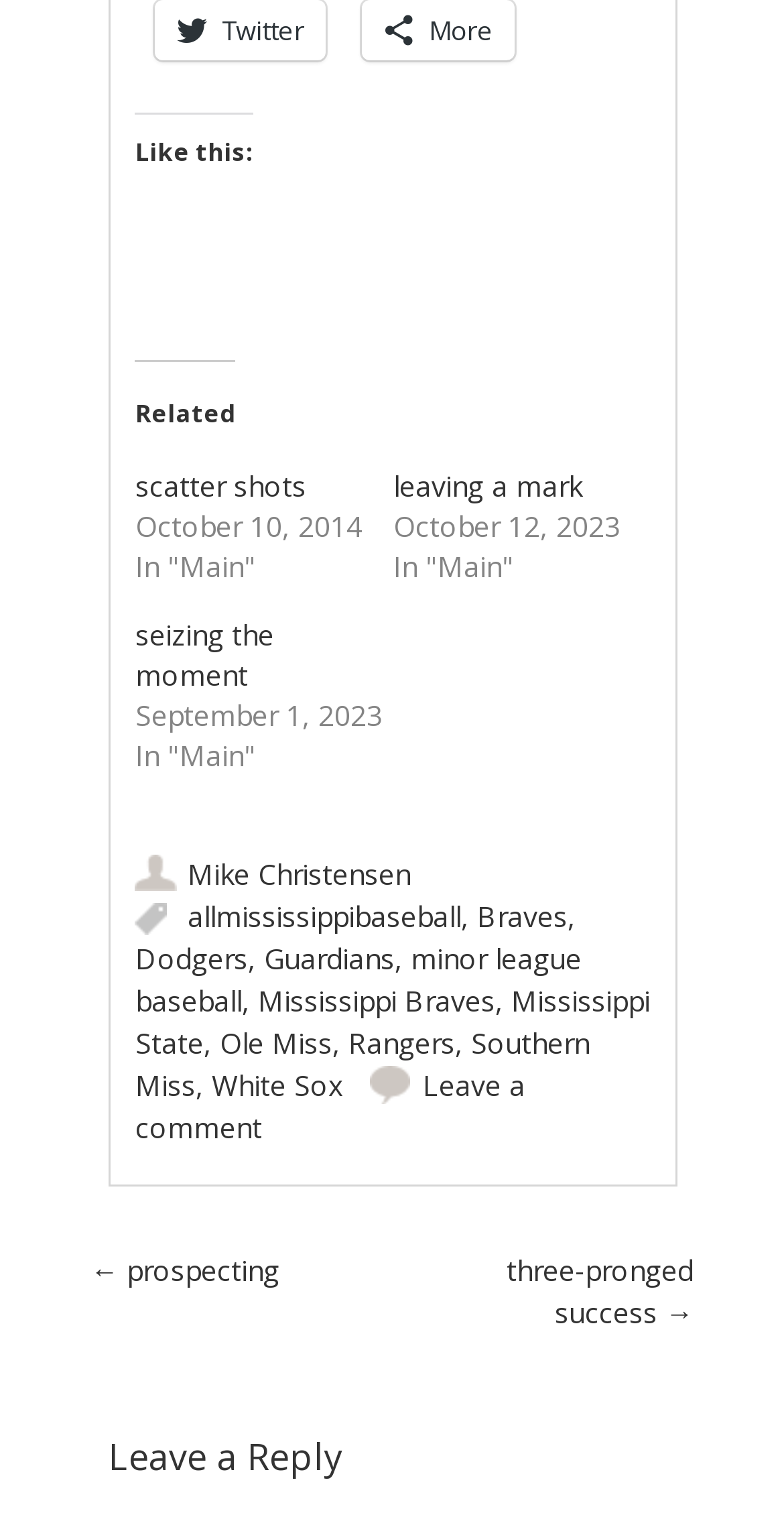What is the social media platform linked at the top left?
With the help of the image, please provide a detailed response to the question.

The top left corner of the webpage has a link with the text ' Twitter', indicating that it is a link to the Twitter social media platform.